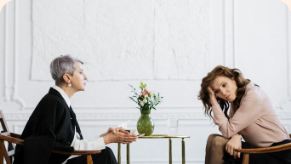Is the vase on the table empty?
Look at the screenshot and respond with a single word or phrase.

No